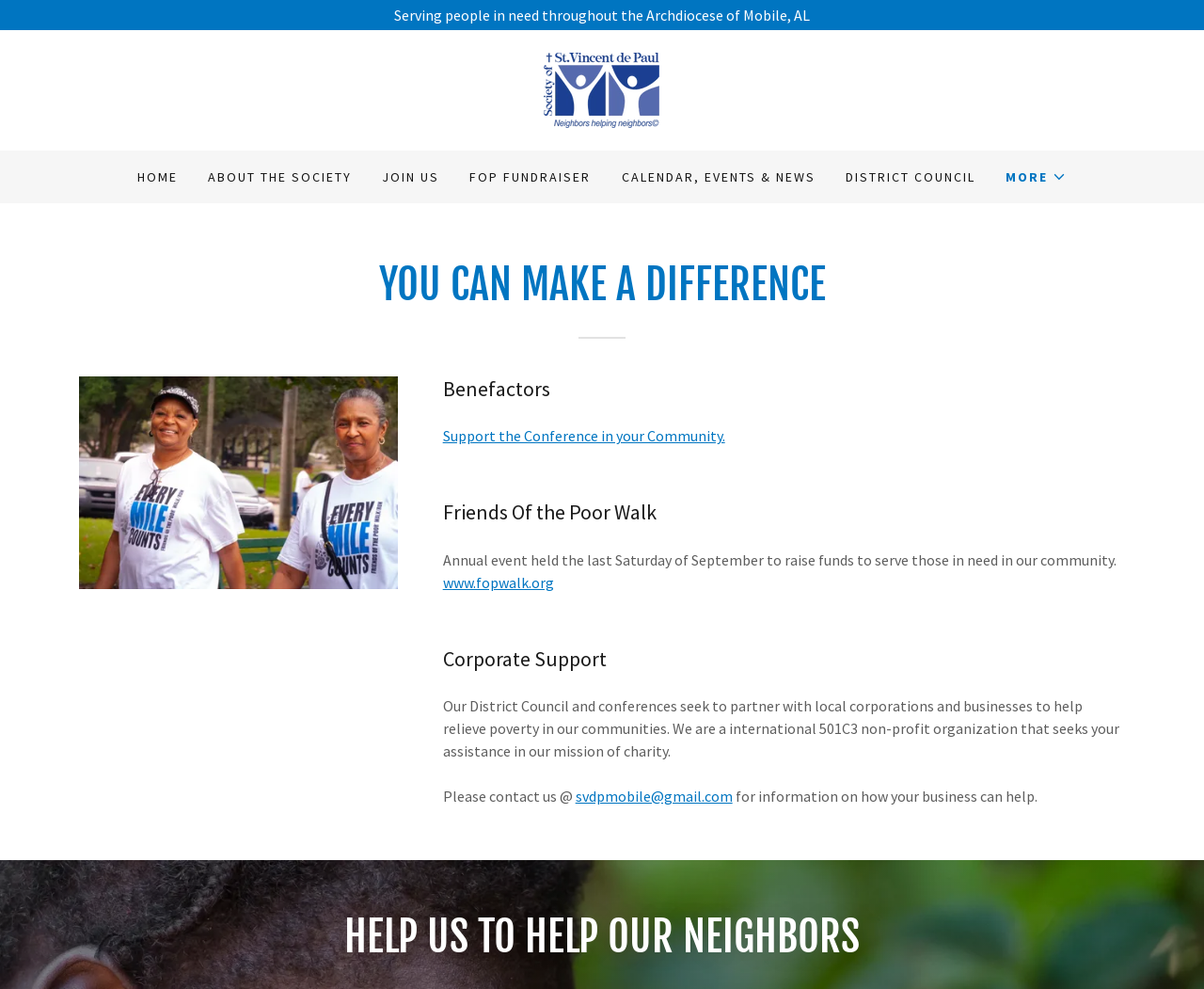Identify the bounding box coordinates for the element you need to click to achieve the following task: "Learn more about 'FOP FUNDRAISER'". Provide the bounding box coordinates as four float numbers between 0 and 1, in the form [left, top, right, bottom].

[0.386, 0.162, 0.496, 0.196]